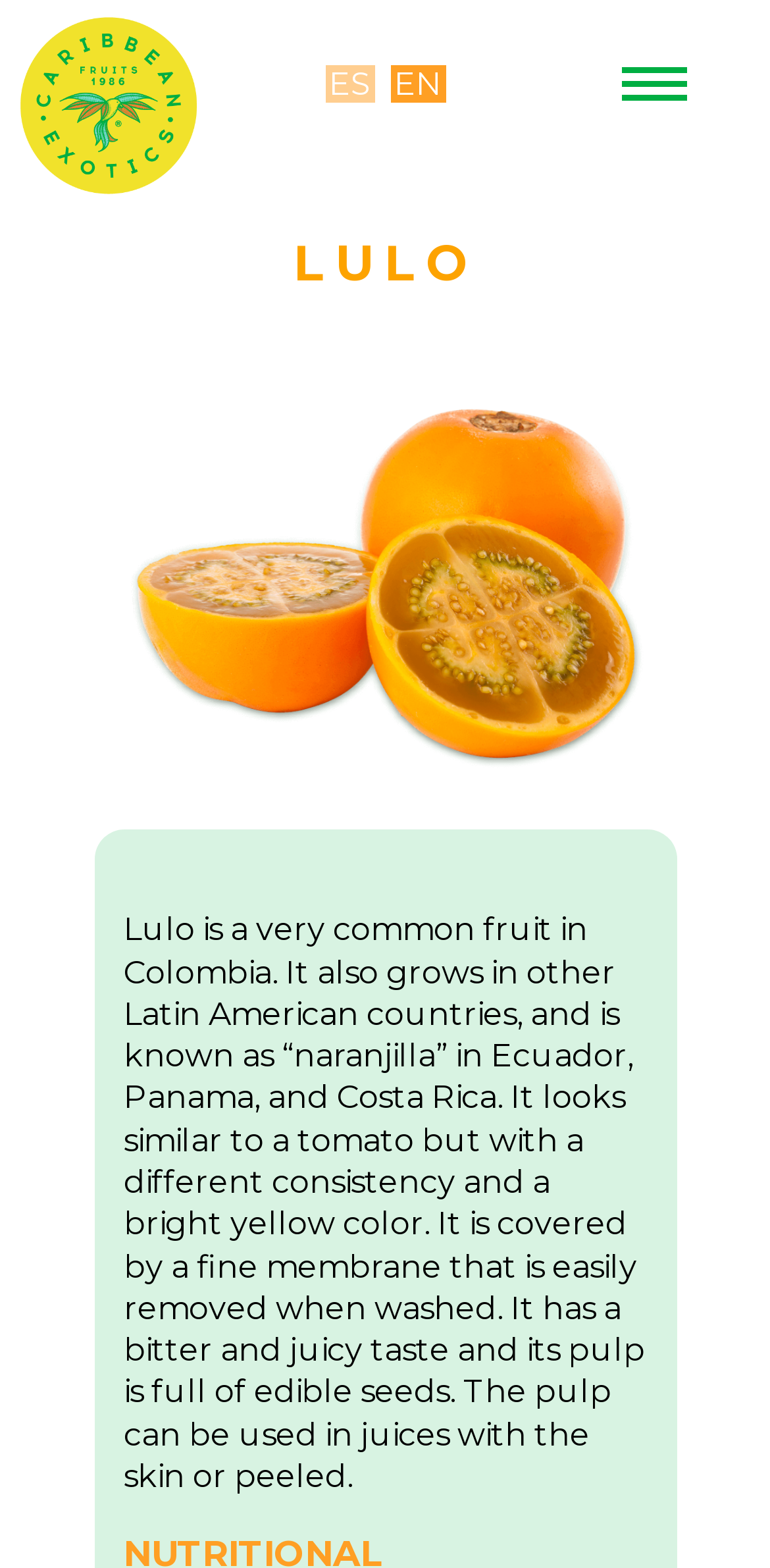Please determine the bounding box coordinates for the element with the description: "es".

[0.417, 0.039, 0.491, 0.068]